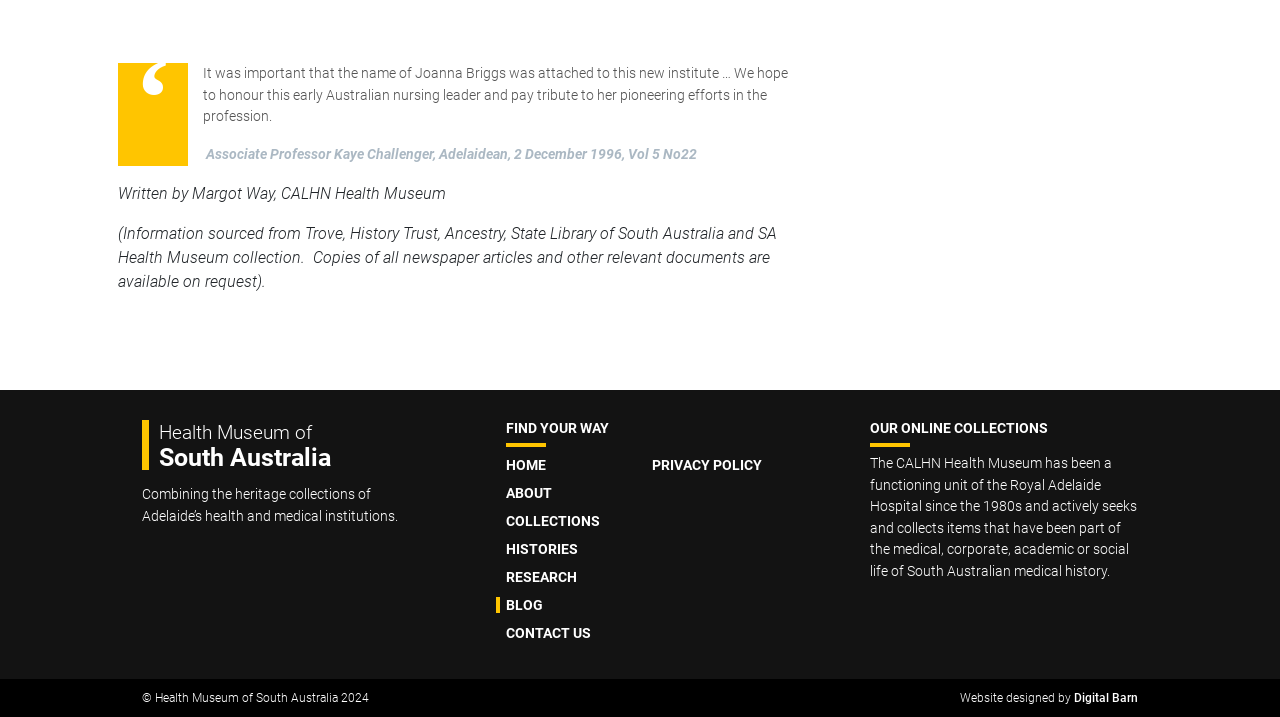Pinpoint the bounding box coordinates for the area that should be clicked to perform the following instruction: "go to HOME".

[0.395, 0.637, 0.427, 0.66]